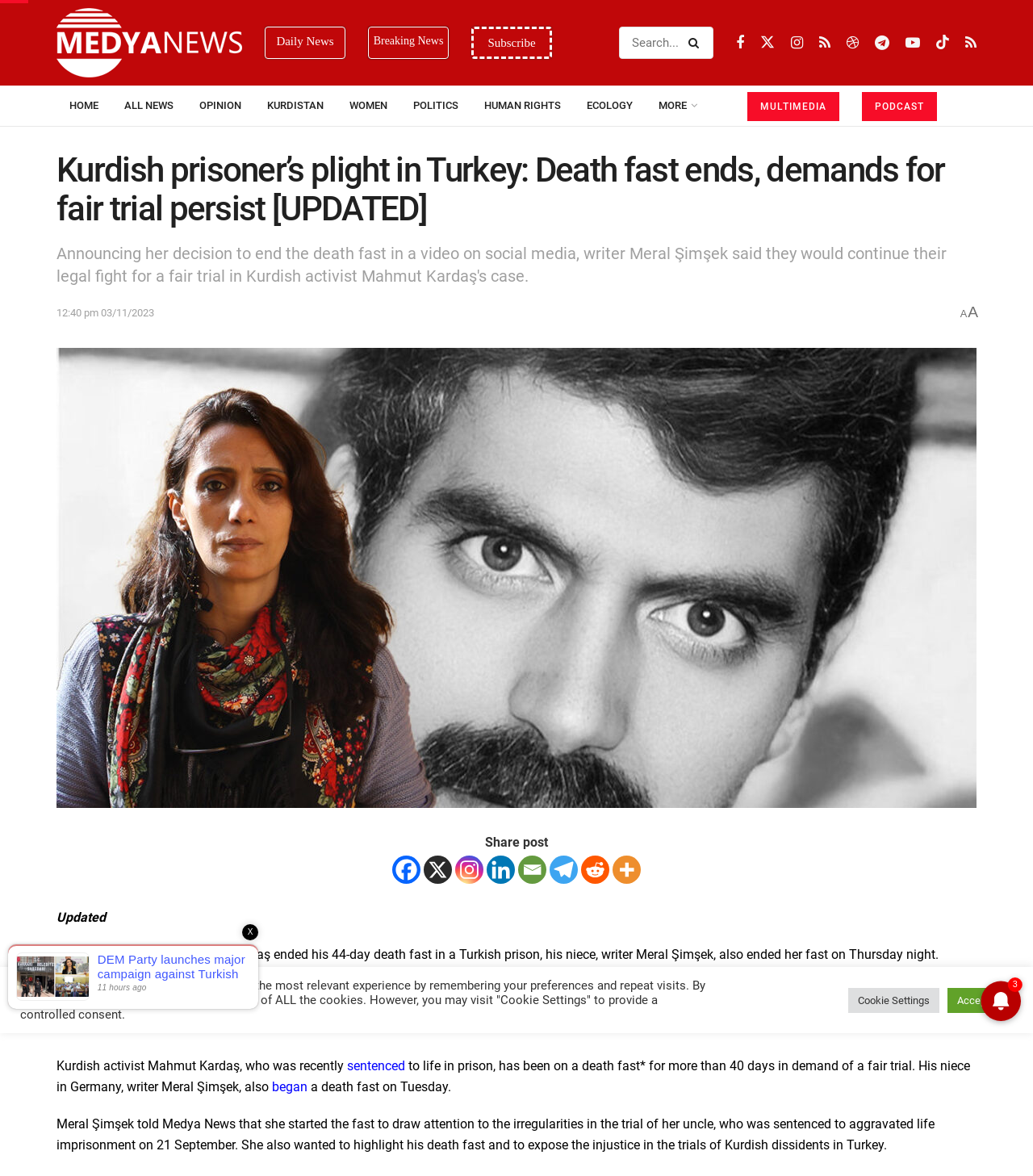Please determine the bounding box coordinates of the clickable area required to carry out the following instruction: "Share post on Facebook". The coordinates must be four float numbers between 0 and 1, represented as [left, top, right, bottom].

[0.38, 0.727, 0.407, 0.751]